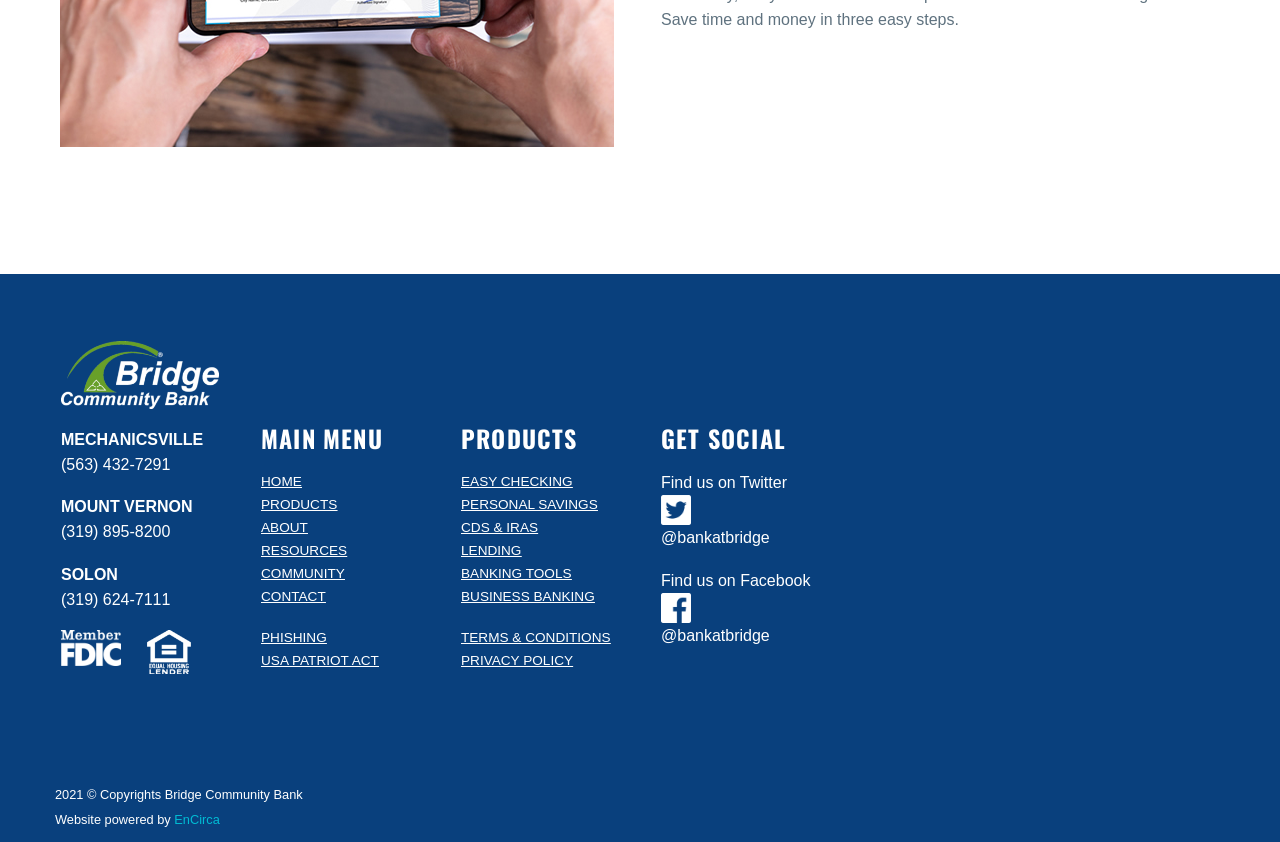Please find the bounding box coordinates in the format (top-left x, top-left y, bottom-right x, bottom-right y) for the given element description. Ensure the coordinates are floating point numbers between 0 and 1. Description: (319) 895-8200

[0.048, 0.622, 0.133, 0.642]